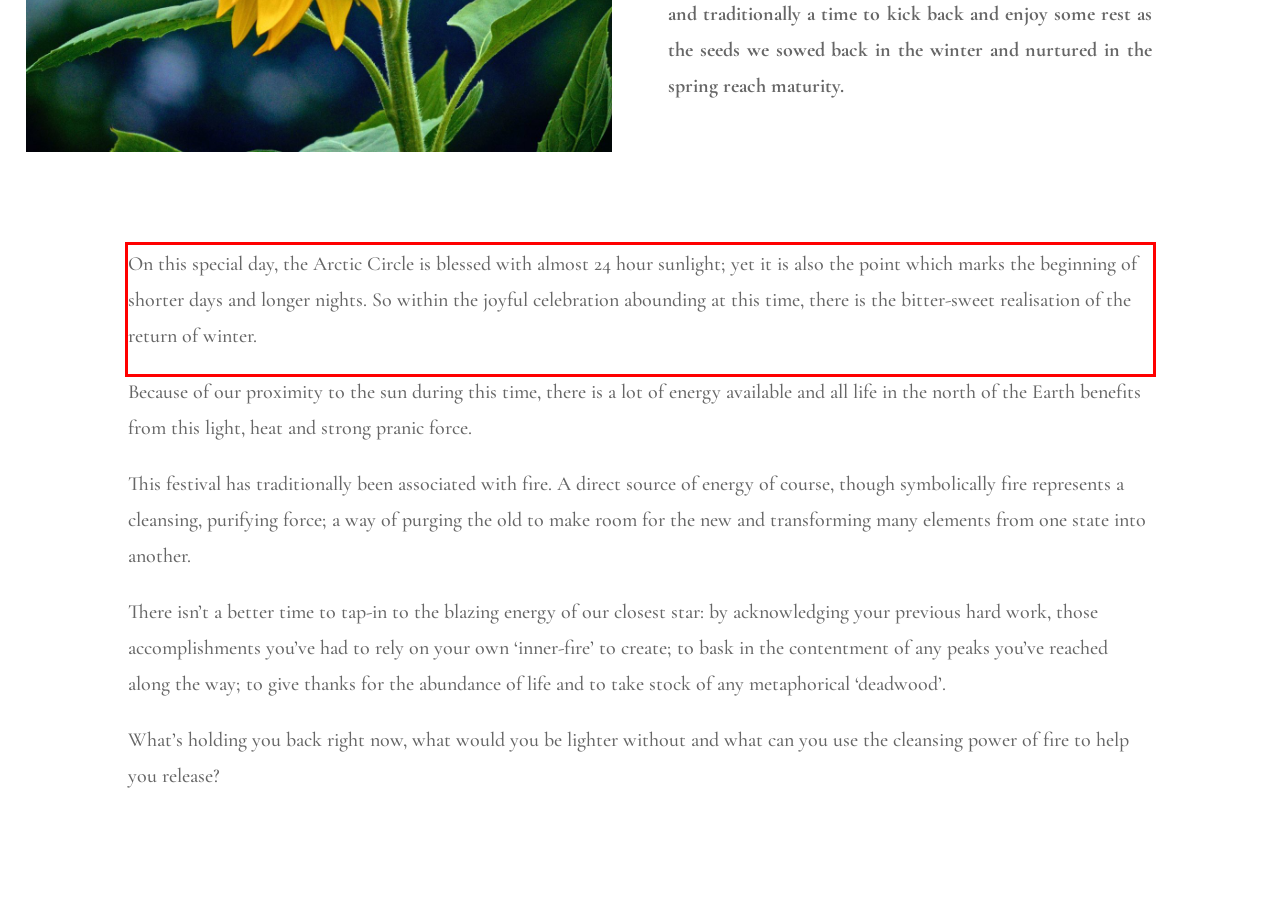Extract and provide the text found inside the red rectangle in the screenshot of the webpage.

On this special day, the Arctic Circle is blessed with almost 24 hour sunlight; yet it is also the point which marks the beginning of shorter days and longer nights. So within the joyful celebration abounding at this time, there is the bitter-sweet realisation of the return of winter.